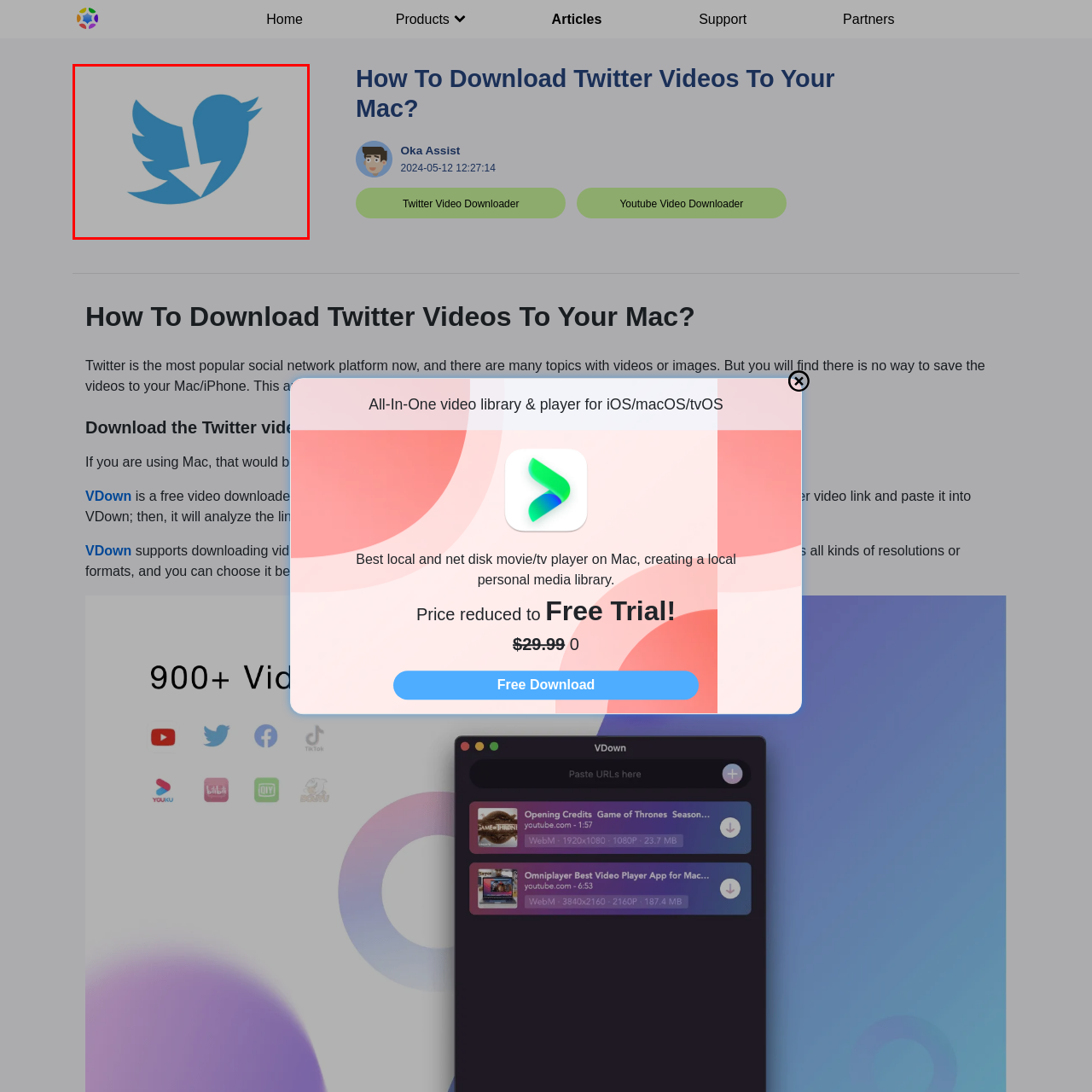What is the purpose of the website?
Look closely at the image contained within the red bounding box and answer the question in detail, using the visual information present.

The website's purpose is to provide tools and instructions for video downloads, specifically guiding users on how to download videos from Twitter to their Mac. The design of the website, including the stylized Twitter bird icon and downward-pointing arrow, reflects this purpose.